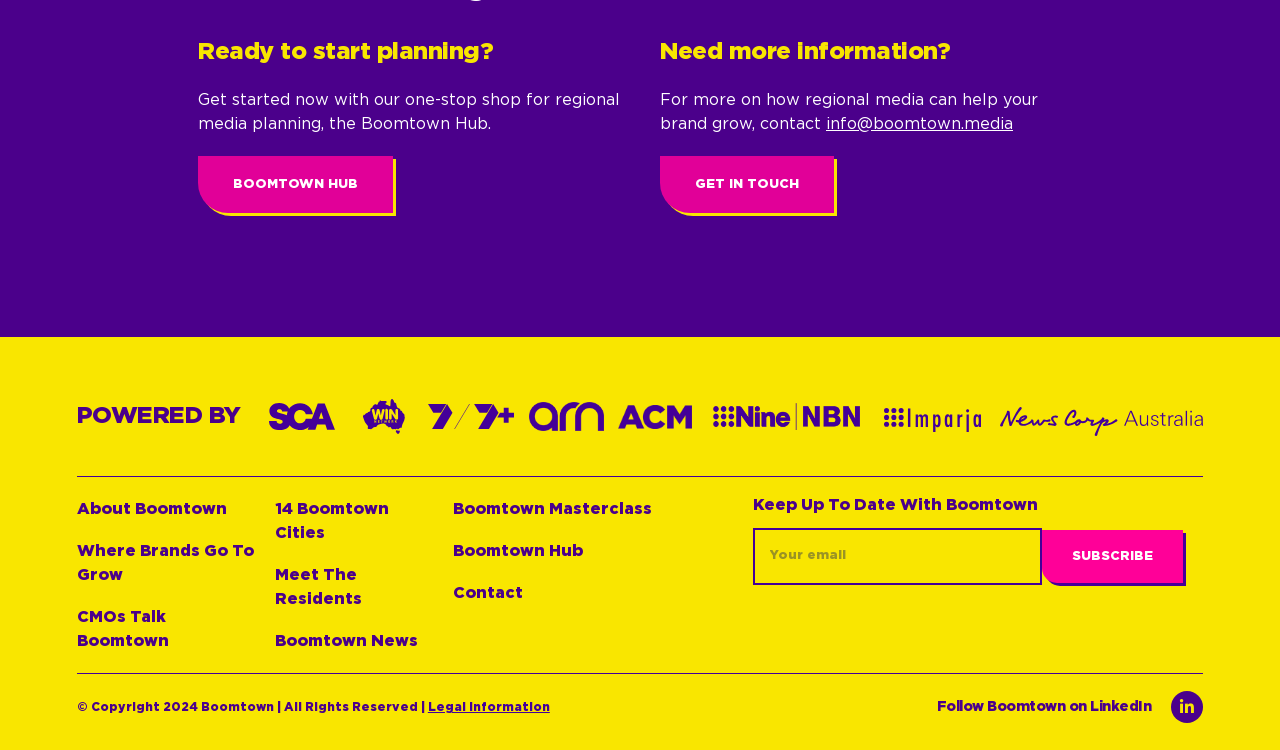Identify the bounding box coordinates of the clickable region necessary to fulfill the following instruction: "Learn more about Boomtown". The bounding box coordinates should be four float numbers between 0 and 1, i.e., [left, top, right, bottom].

[0.06, 0.663, 0.203, 0.695]